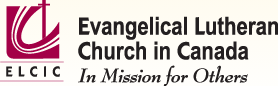What symbol is incorporated into the logo?
Please use the image to provide an in-depth answer to the question.

The logo is designed in a simple, yet meaningful style, incorporating a stylized cross and elements that reflect the church's mission and community focus.